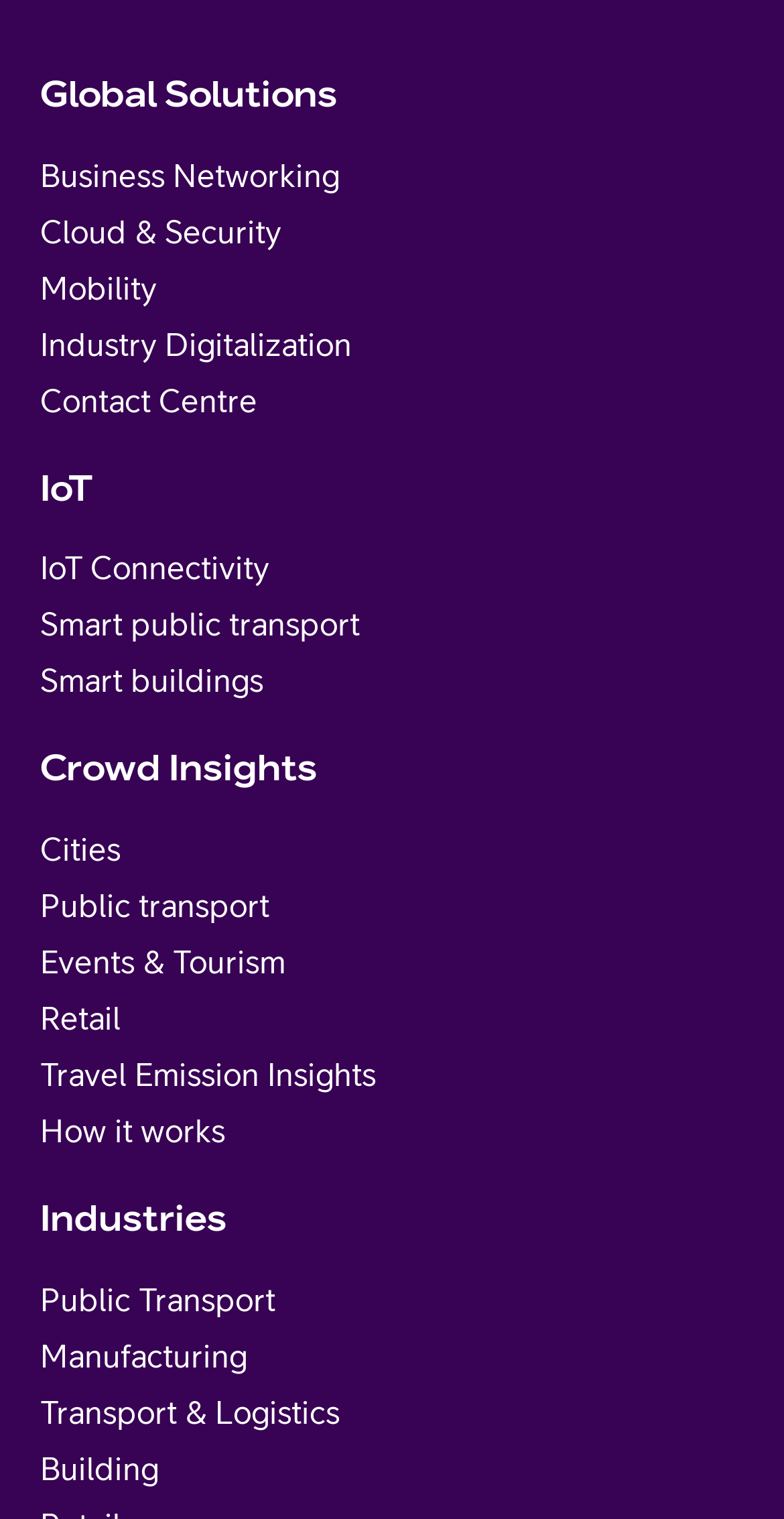What is the last link on the webpage?
Refer to the screenshot and respond with a concise word or phrase.

Building